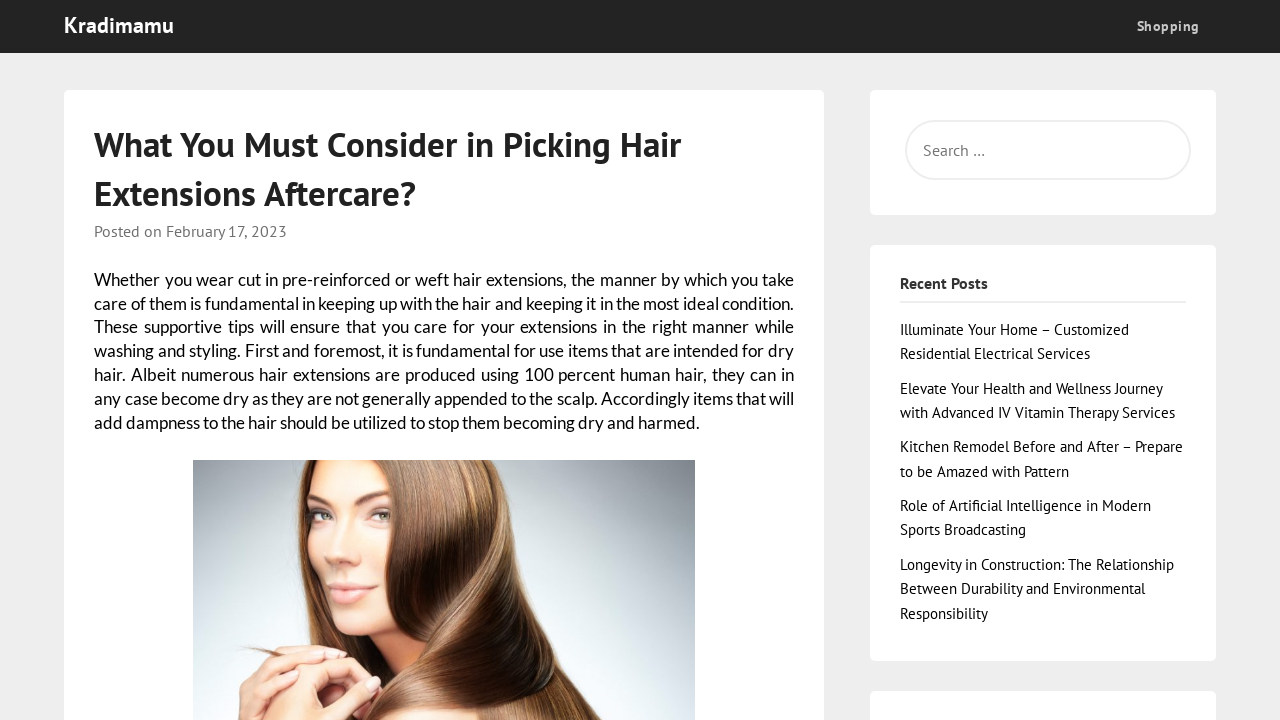What type of hair is recommended for hair extensions?
Please provide a comprehensive answer based on the visual information in the image.

According to the webpage, it is fundamental to use items that are intended for dry hair when taking care of hair extensions, as they can become dry even if they are made of 100 percent human hair.